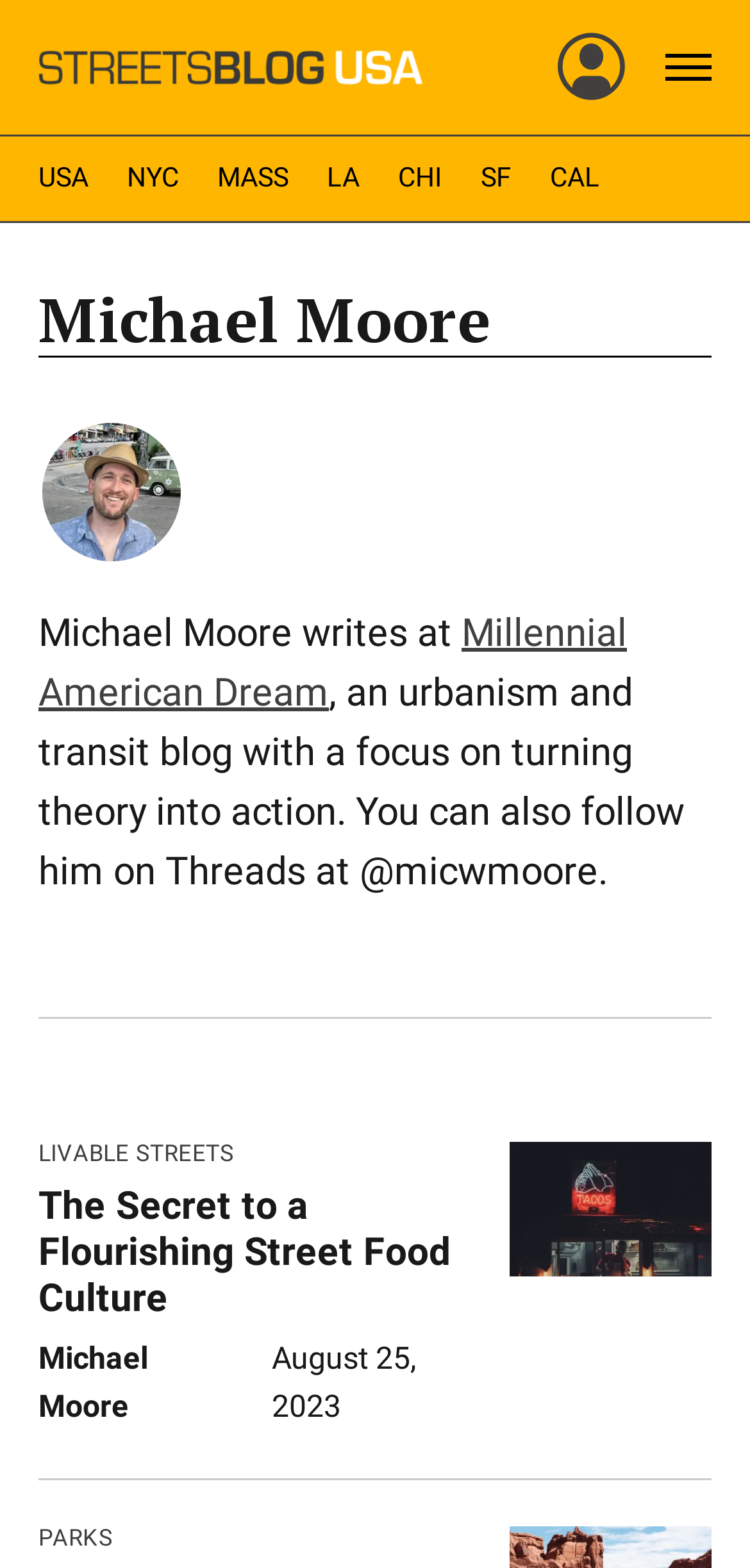Locate the bounding box coordinates of the clickable element to fulfill the following instruction: "open menu". Provide the coordinates as four float numbers between 0 and 1 in the format [left, top, right, bottom].

[0.887, 0.025, 0.949, 0.061]